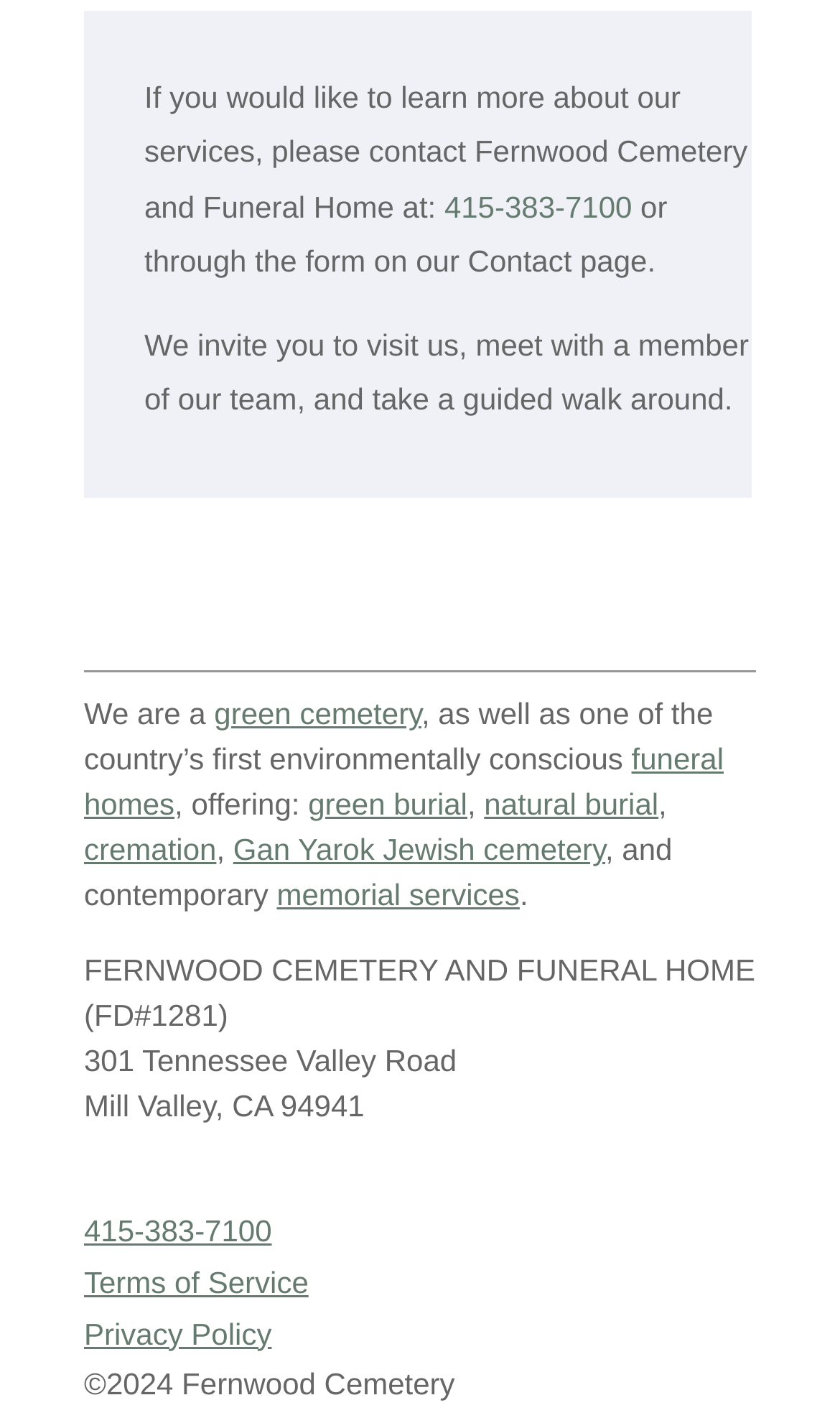Specify the bounding box coordinates of the area to click in order to execute this command: 'View the Terms of Service'. The coordinates should consist of four float numbers ranging from 0 to 1, and should be formatted as [left, top, right, bottom].

[0.1, 0.892, 0.367, 0.916]